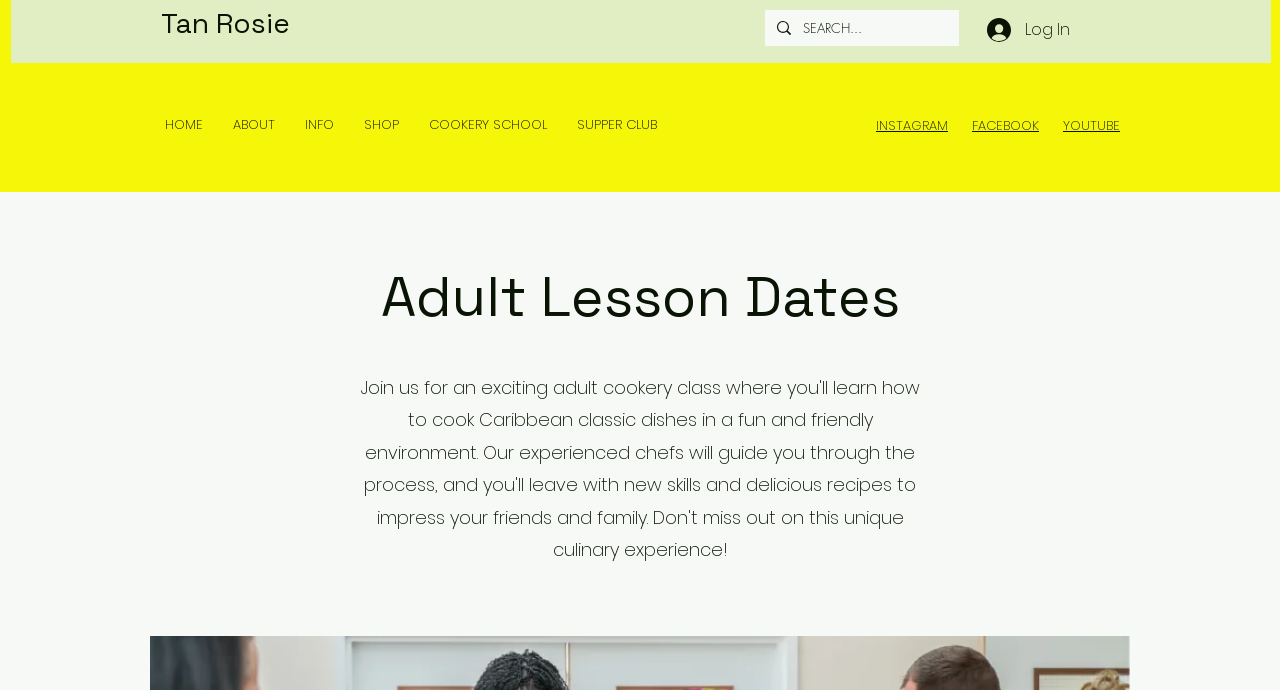Using the elements shown in the image, answer the question comprehensively: What is the name of the Caribbean cookery school?

The name of the Caribbean cookery school can be found in the top-left corner of the webpage, where it says 'Adult Classes | Tan Rosie'. This suggests that Tan Rosie is the name of the cookery school.